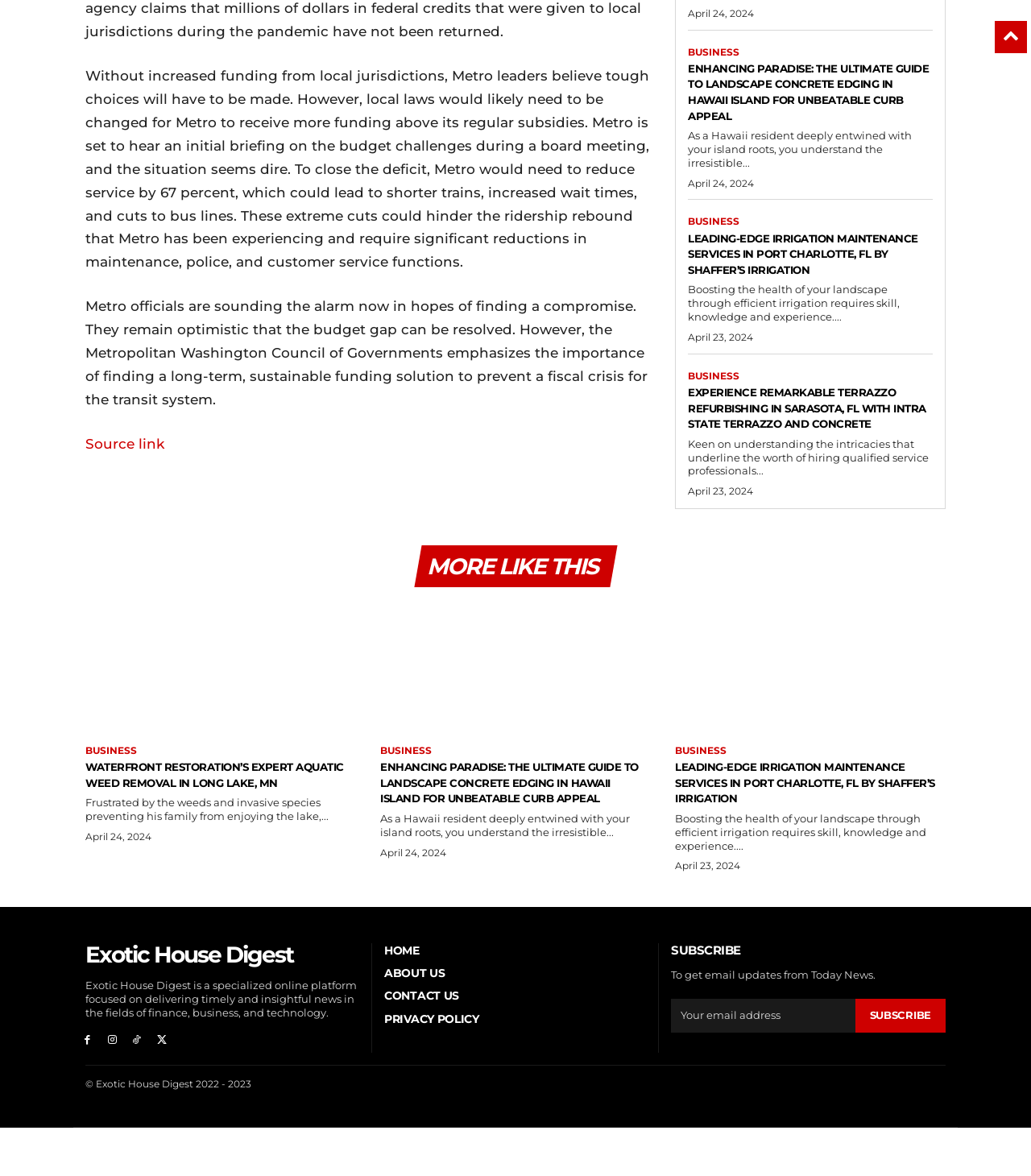Please answer the following question using a single word or phrase: What type of services does Shaffer's Irrigation provide?

Irrigation maintenance